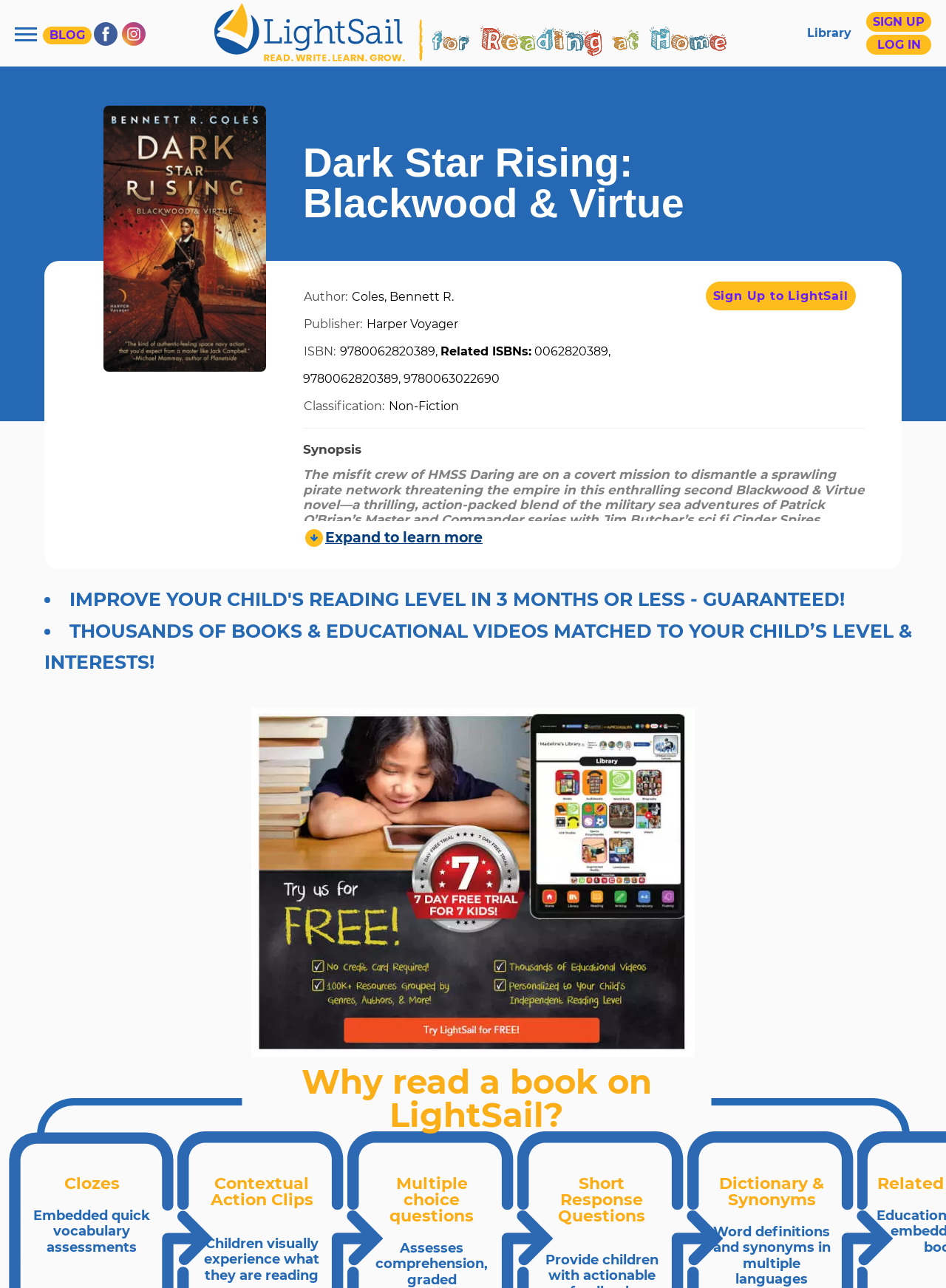What is the purpose of LightSail?
Examine the webpage screenshot and provide an in-depth answer to the question.

I found the purpose of LightSail by looking at the text that describes LightSail as 'the most complete & adaptive language arts platform' and also by reading the features of LightSail that are listed on the page, such as 'Embedded quick vocabulary assessments', 'Contextual Action Clips', and 'Multiple choice questions'.